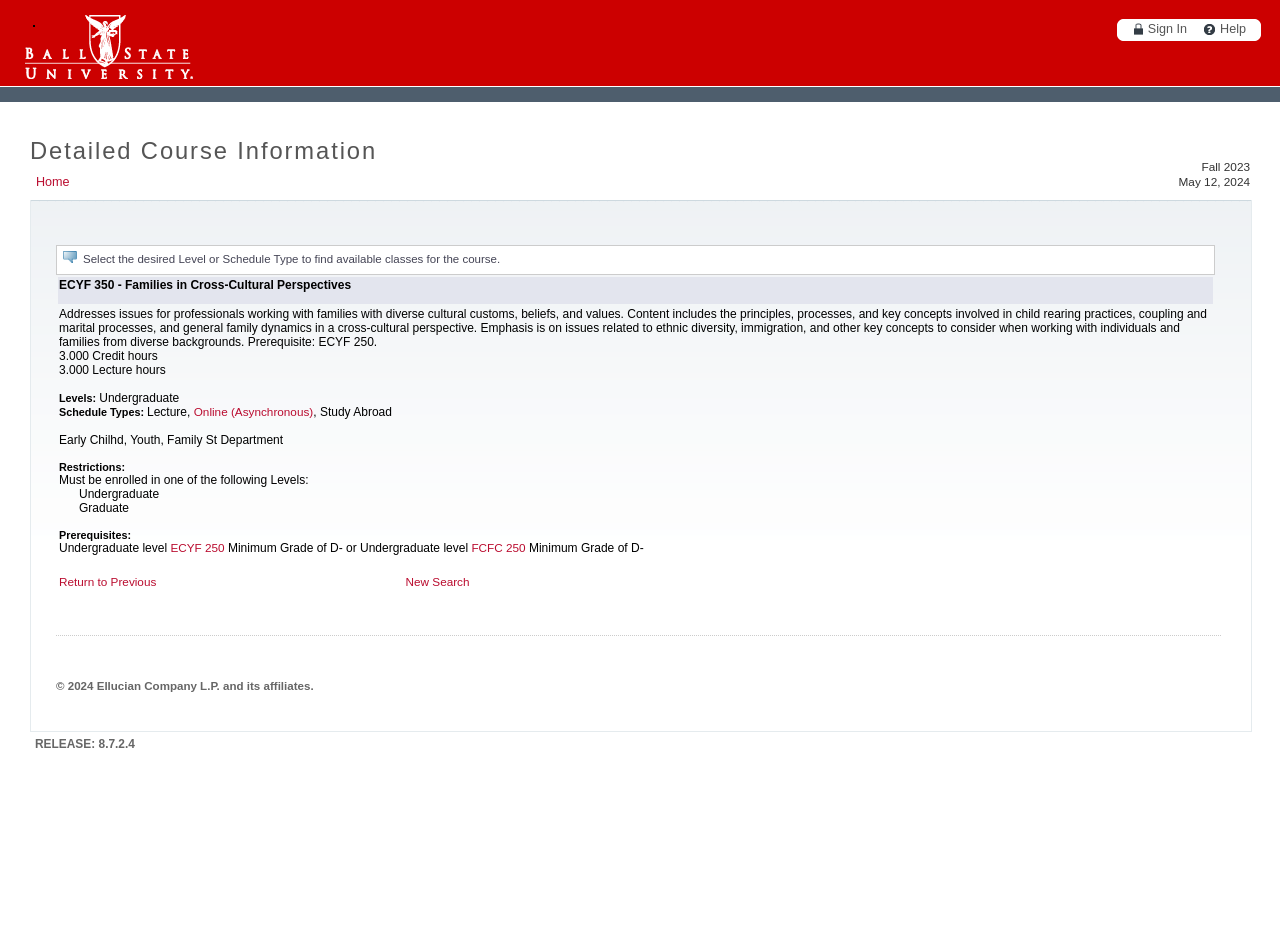Determine the bounding box coordinates for the area that needs to be clicked to fulfill this task: "Go to home page". The coordinates must be given as four float numbers between 0 and 1, i.e., [left, top, right, bottom].

[0.023, 0.185, 0.059, 0.2]